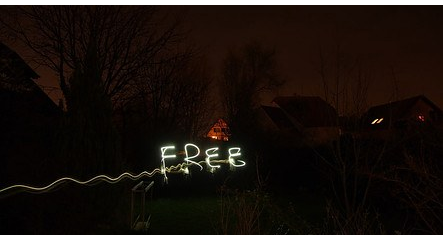Give a one-word or short-phrase answer to the following question: 
What time of day is depicted in the image?

Night